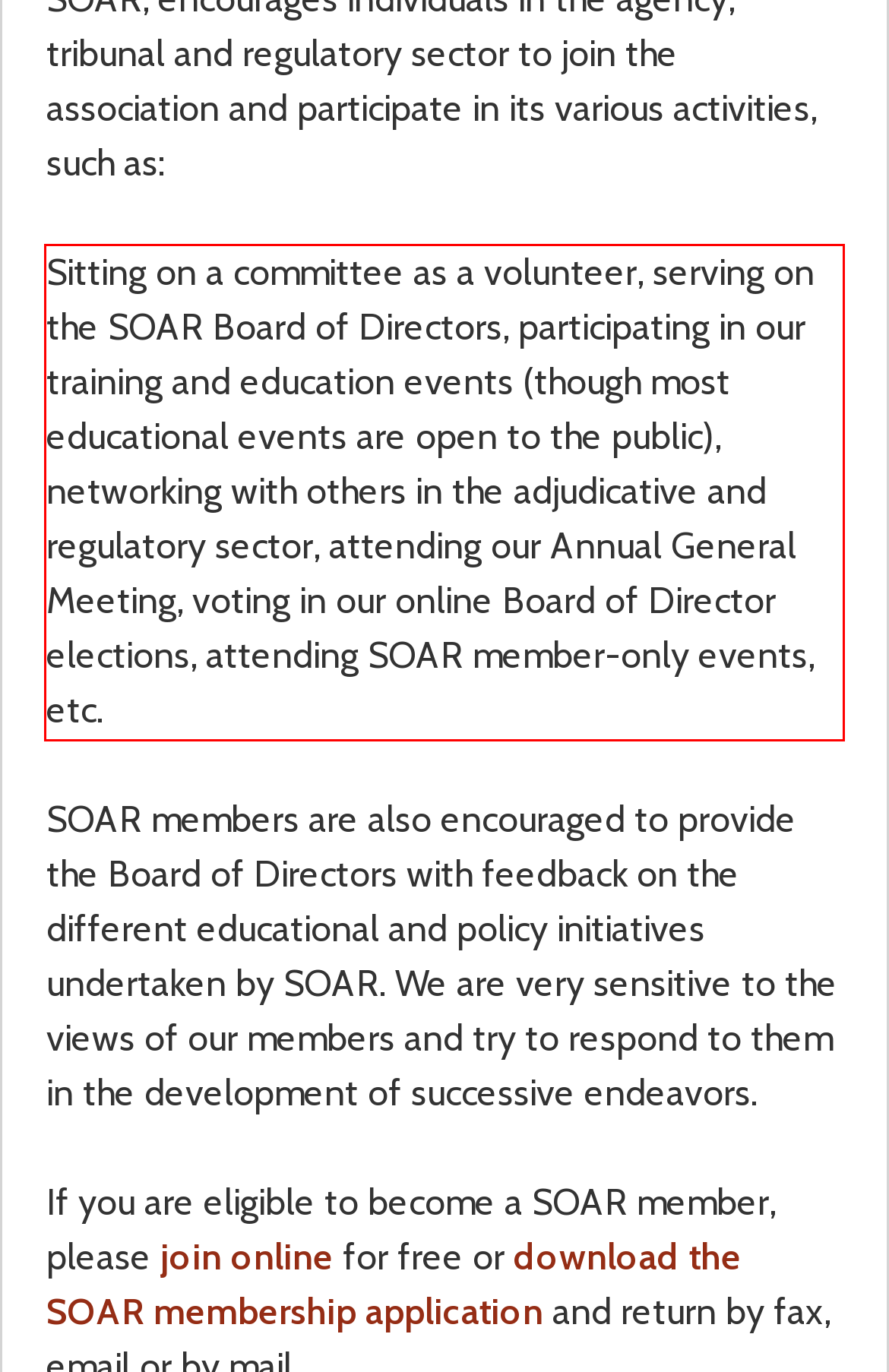Given a screenshot of a webpage containing a red rectangle bounding box, extract and provide the text content found within the red bounding box.

Sitting on a committee as a volunteer, serving on the SOAR Board of Directors, participating in our training and education events (though most educational events are open to the public), networking with others in the adjudicative and regulatory sector, attending our Annual General Meeting, voting in our online Board of Director elections, attending SOAR member-only events, etc.